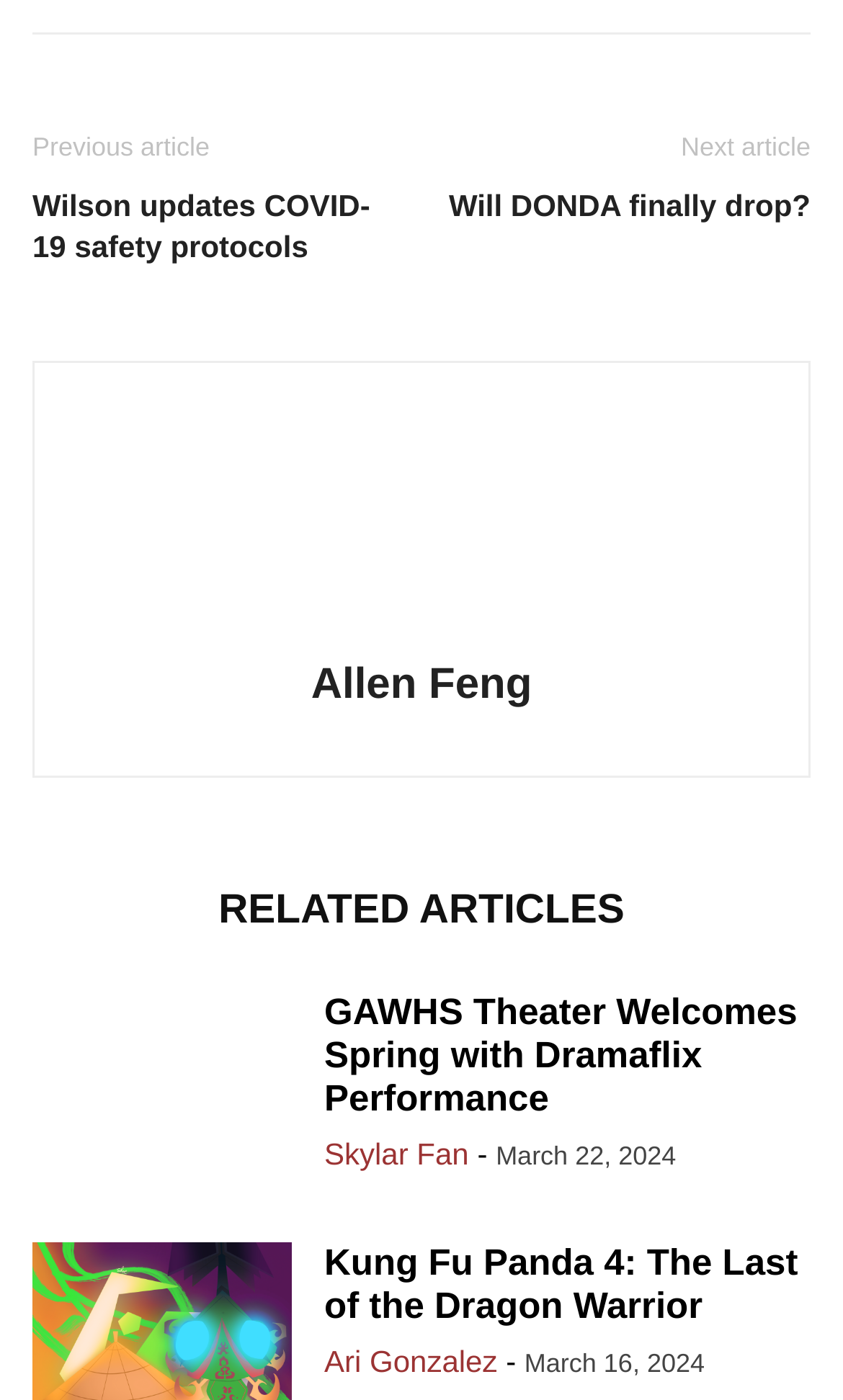Please specify the bounding box coordinates of the clickable region necessary for completing the following instruction: "Click on the 'Wilson updates COVID-19 safety protocols' article". The coordinates must consist of four float numbers between 0 and 1, i.e., [left, top, right, bottom].

[0.038, 0.133, 0.474, 0.192]